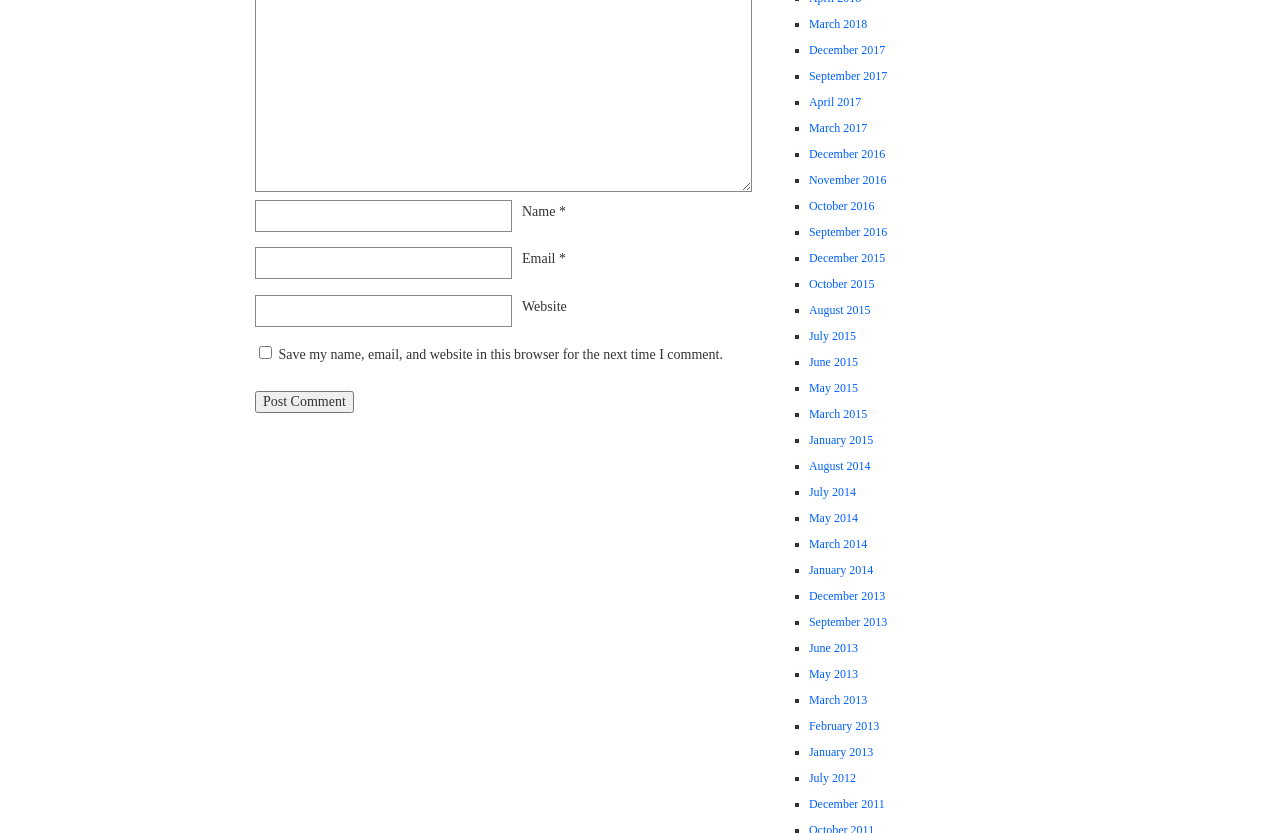Please find the bounding box coordinates of the element that must be clicked to perform the given instruction: "Enter your name". The coordinates should be four float numbers from 0 to 1, i.e., [left, top, right, bottom].

[0.199, 0.24, 0.4, 0.278]